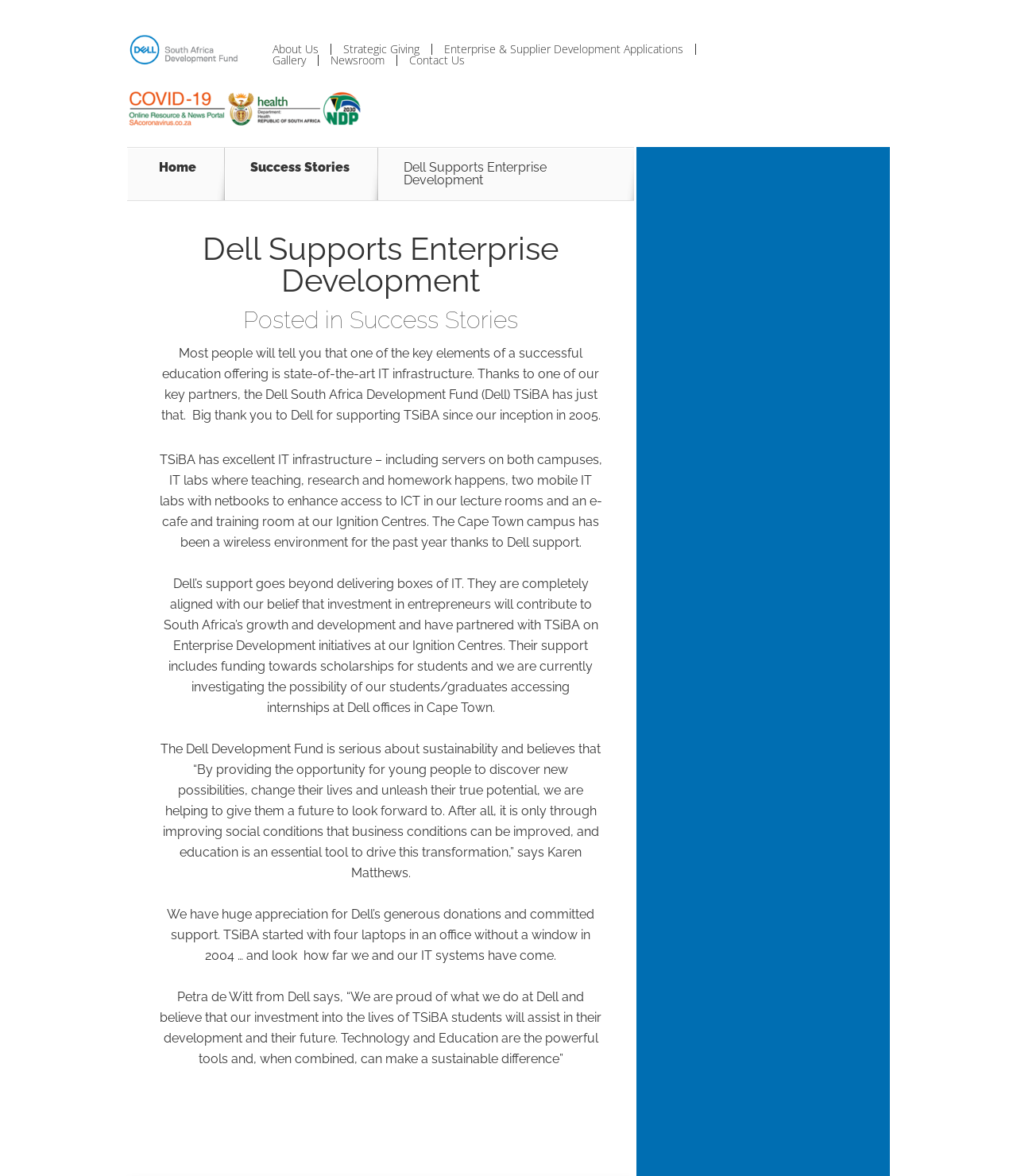Given the element description Gallery, predict the bounding box coordinates for the UI element in the webpage screenshot. The format should be (top-left x, top-left y, bottom-right x, bottom-right y), and the values should be between 0 and 1.

[0.268, 0.047, 0.301, 0.056]